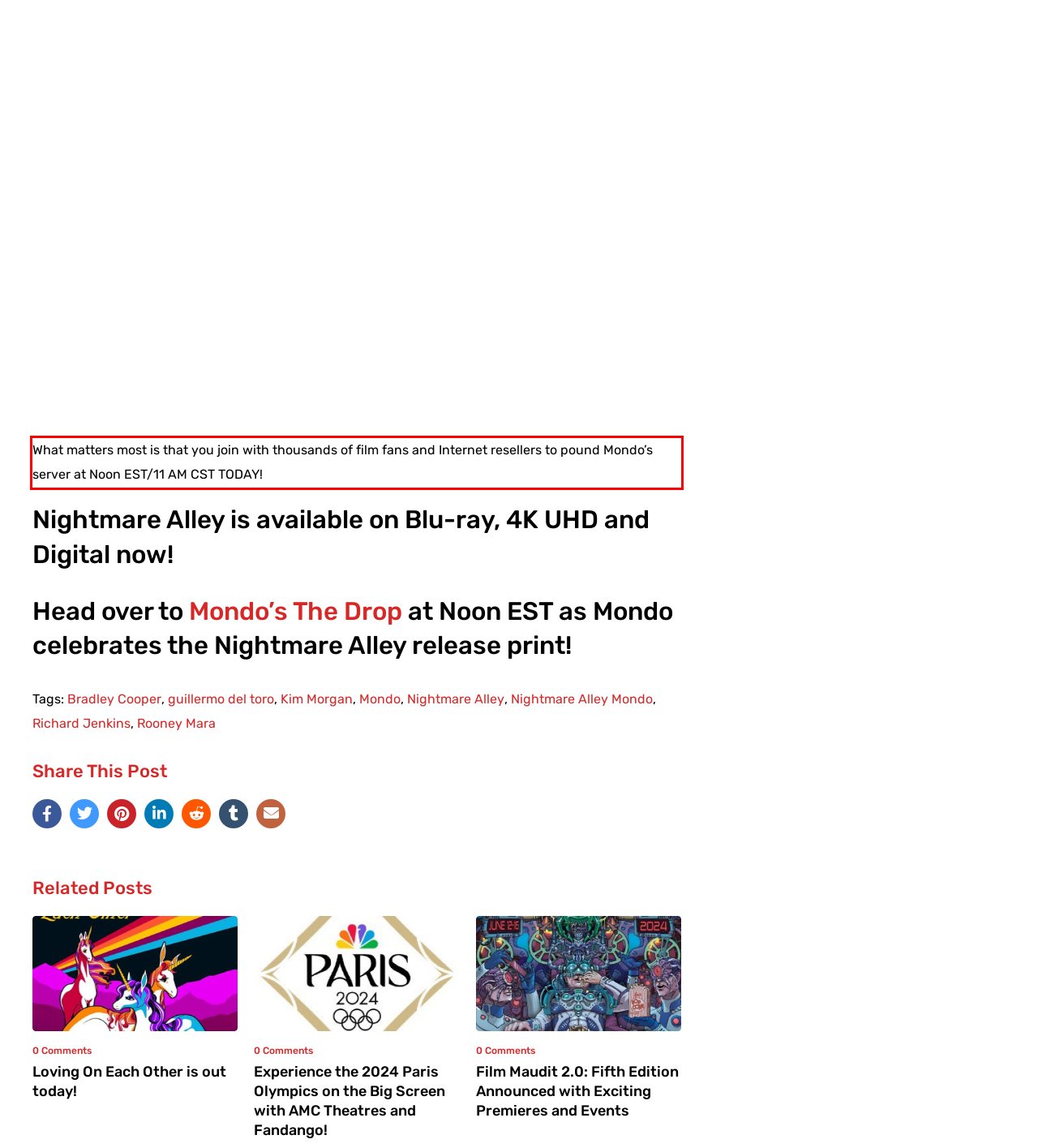You have a screenshot of a webpage with a red bounding box. Identify and extract the text content located inside the red bounding box.

What matters most is that you join with thousands of film fans and Internet resellers to pound Mondo’s server at Noon EST/11 AM CST TODAY!